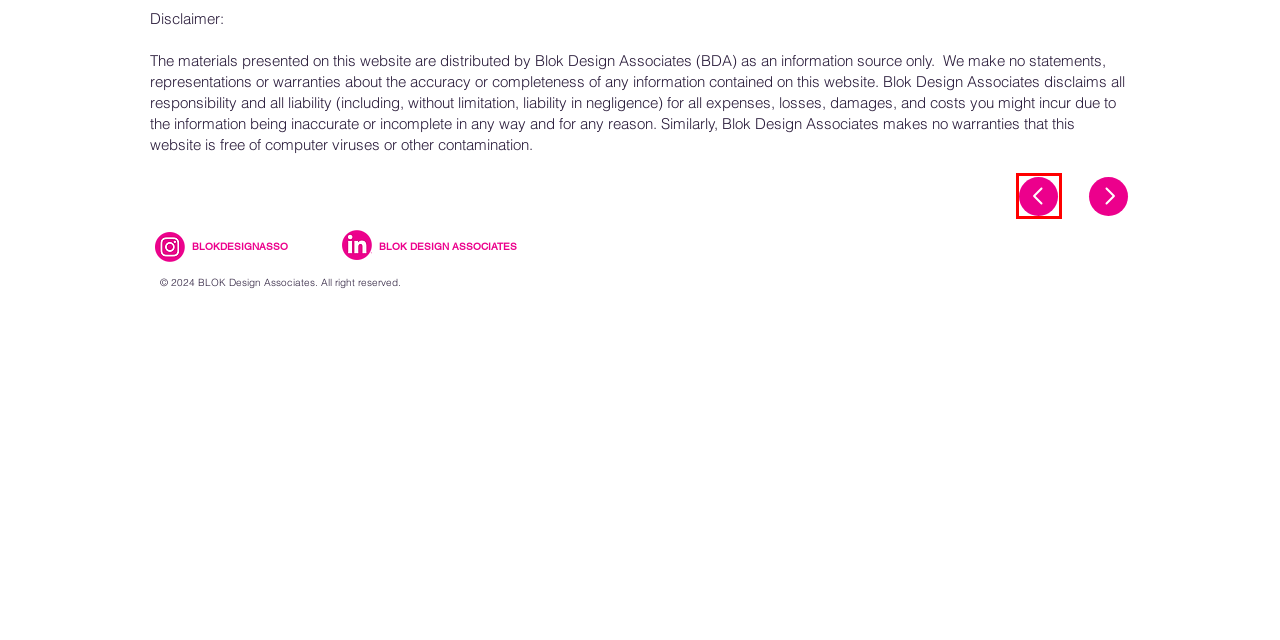Analyze the screenshot of a webpage that features a red rectangle bounding box. Pick the webpage description that best matches the new webpage you would see after clicking on the element within the red bounding box. Here are the candidates:
A. Interior architecture/design and styling | BlokDesignAssociates
B. Publicity | BLOK Design Associates
C. Metaverse/online exhbitions | BLOK Design Associates
D. BLOK Design Associates
E. Our services | BlokDesignAssociates
F. Past projects | BLOK Design Associates
G. About us | BLOK Design Associates
H. Cultural Fushion | BlokDesignAssociates

F